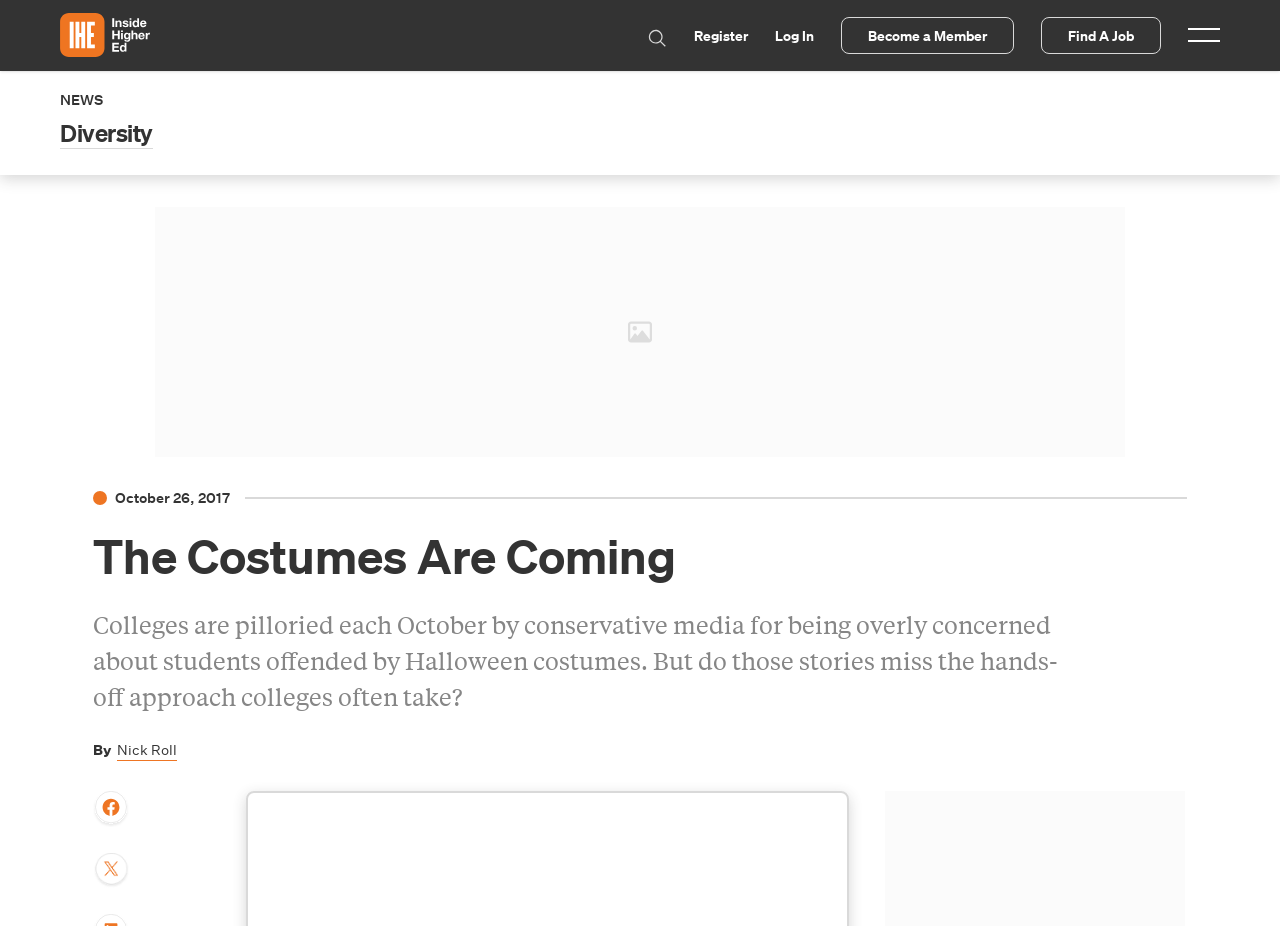Observe the image and answer the following question in detail: What is the title of the article section?

I found the title of the article section by looking at the heading element with the content 'The Costumes Are Coming' which is located at the top of the article section.